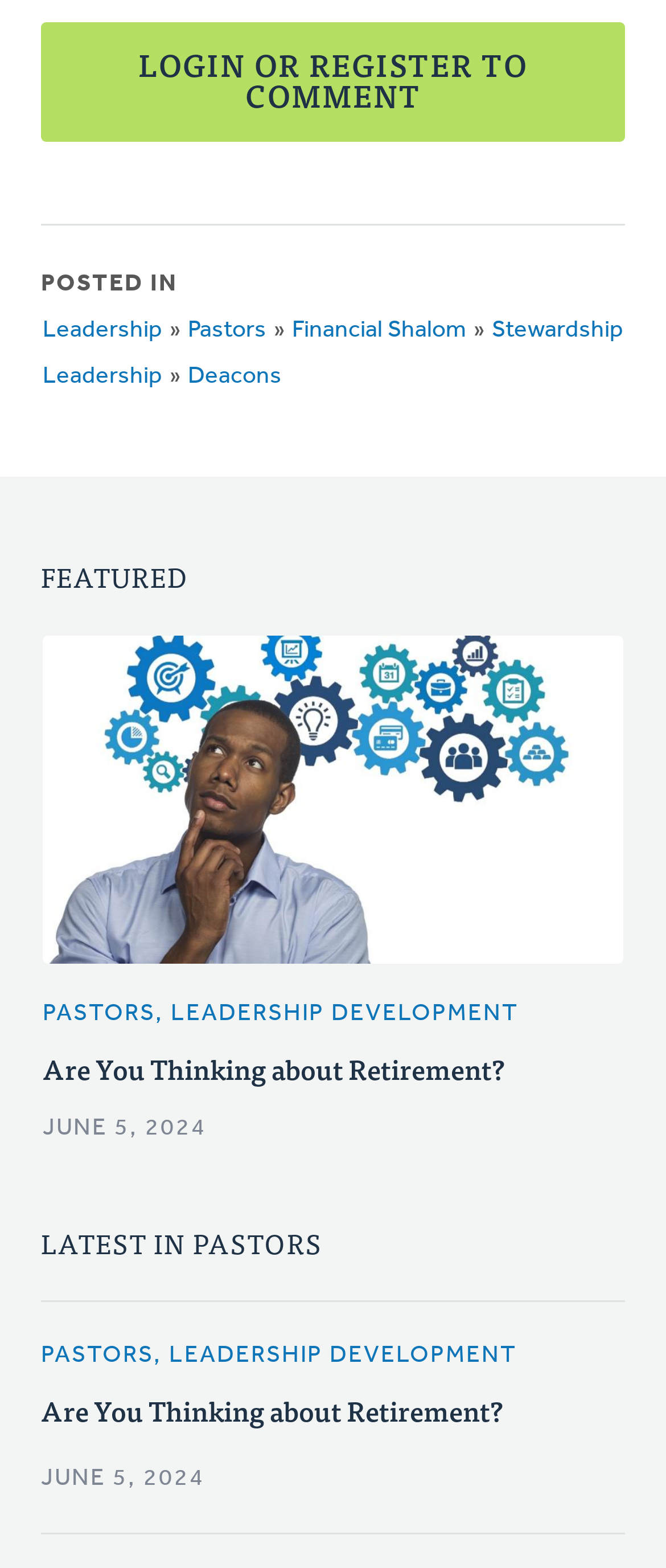How many links are there in the top navigation menu?
Look at the image and provide a short answer using one word or a phrase.

5